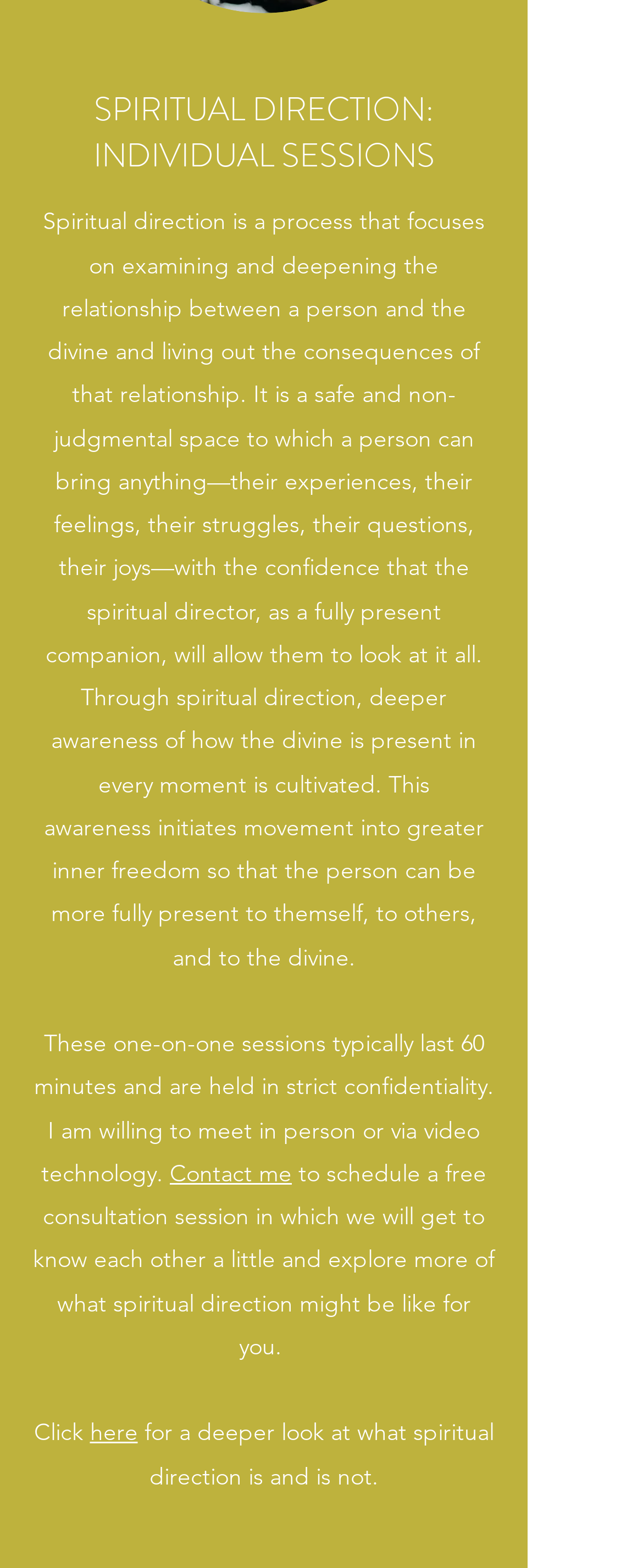Return the bounding box coordinates of the UI element that corresponds to this description: "Contact me". The coordinates must be given as four float numbers in the range of 0 and 1, [left, top, right, bottom].

[0.264, 0.739, 0.454, 0.757]